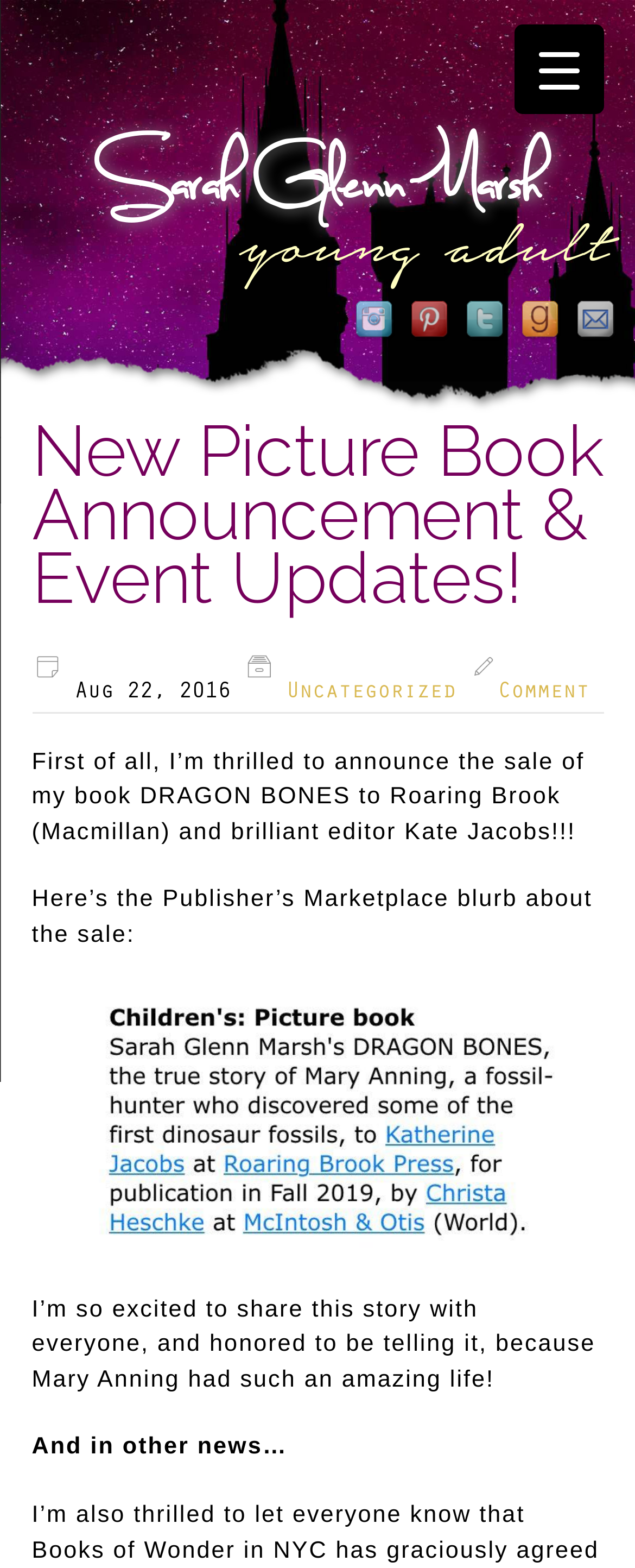What is the author's latest book?
Using the image as a reference, give an elaborate response to the question.

The author's latest book is mentioned in the text as 'DRAGON BONES', which is announced to be sold to Roaring Brook (Macmillan) and brilliant editor Kate Jacobs.